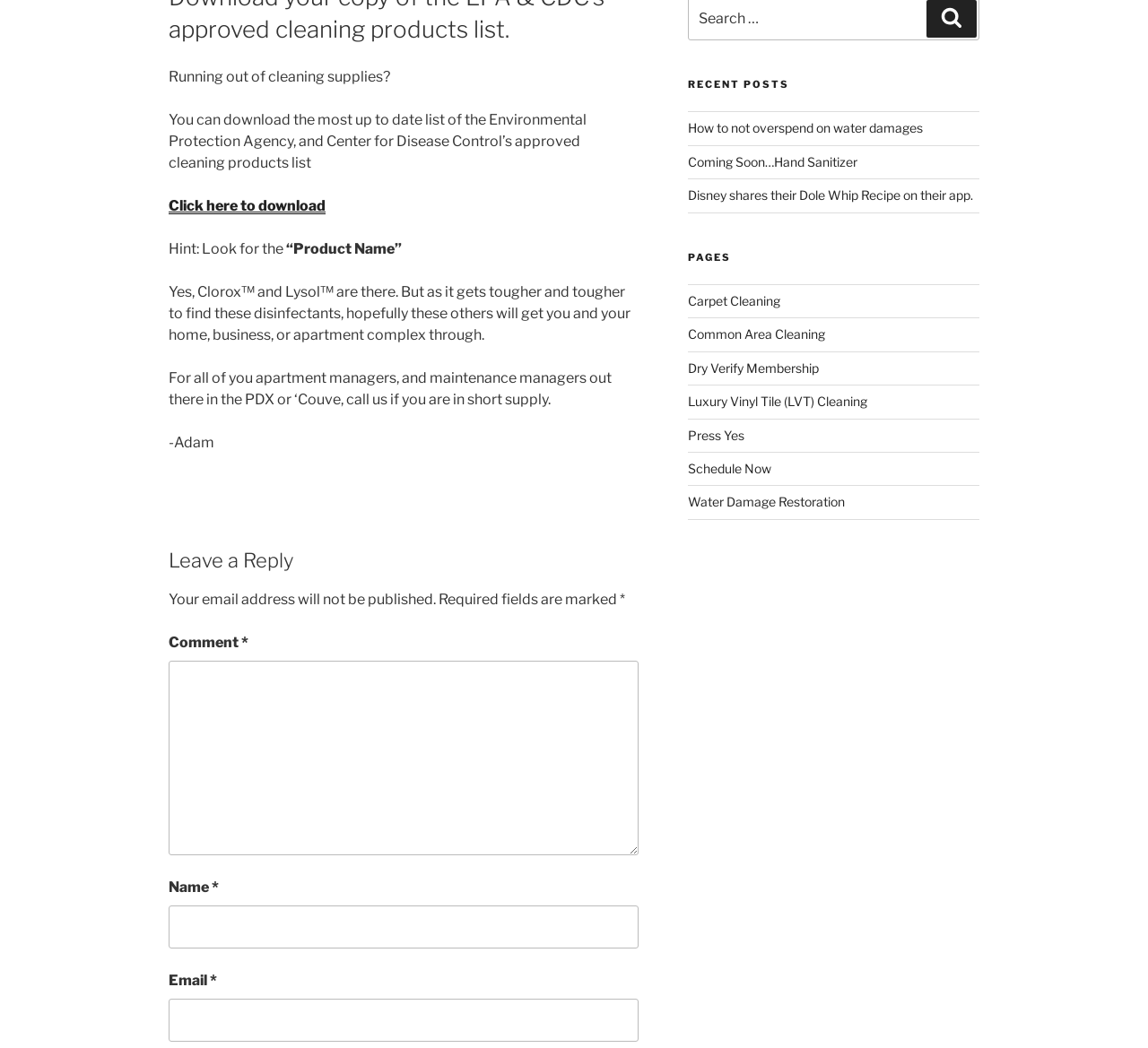Please specify the bounding box coordinates of the region to click in order to perform the following instruction: "Click to download the EPA and CDC's approved cleaning products list".

[0.147, 0.188, 0.284, 0.204]